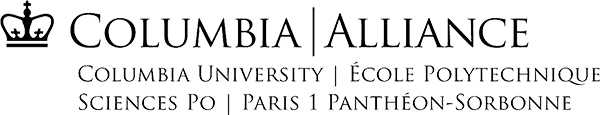Give a detailed account of the visual elements in the image.

The image features the logo of the Columbia Alliance Program, prominently representing a collaboration between prestigious institutions, including Columbia University, École Polytechnique, Sciences Po, and Paris 1 Panthéon-Sorbonne. The logo is designed with an elegant crown above the word "Alliance," highlighting the esteemed nature of this academic partnership. Beneath the main title, the names of the participating universities are displayed, connecting them under a shared initiative aimed at fostering educational opportunities. This visually striking emblem embodies the synergy and commitment to international scholarly exchange and excellence.